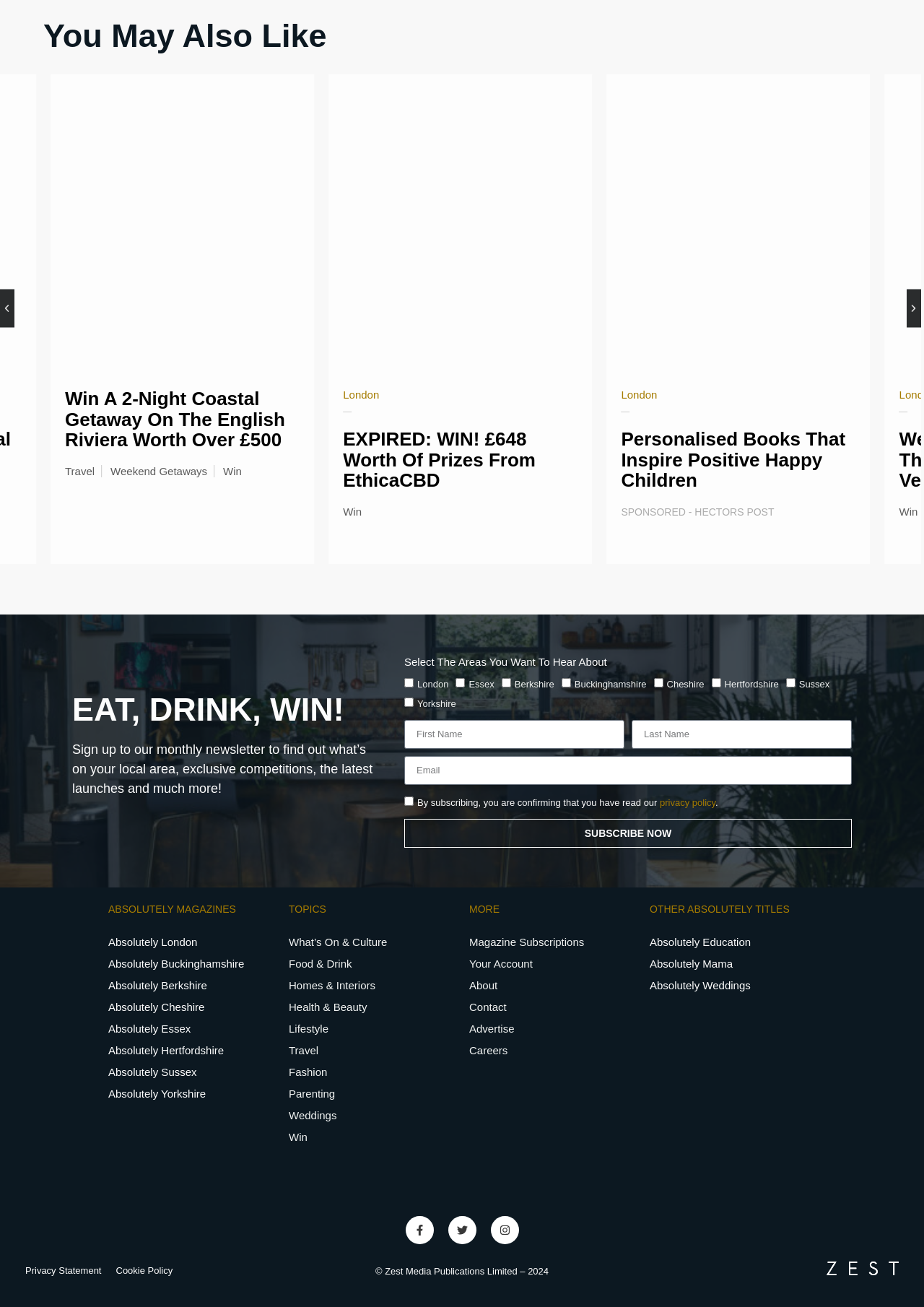What is the button 'SUBSCRIBE NOW' used for?
Please provide a comprehensive answer to the question based on the webpage screenshot.

The button 'SUBSCRIBE NOW' is used to subscribe to the newsletter, as it is located below the input fields for first name, last name, and email, and is likely to trigger the subscription process when clicked.